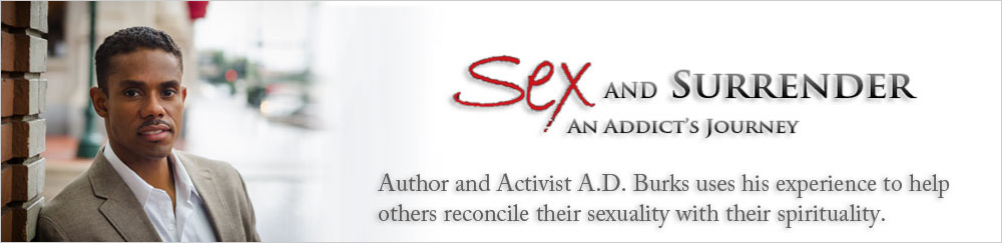Answer the question in one word or a short phrase:
What is the theme of the image?

navigating complex personal struggles